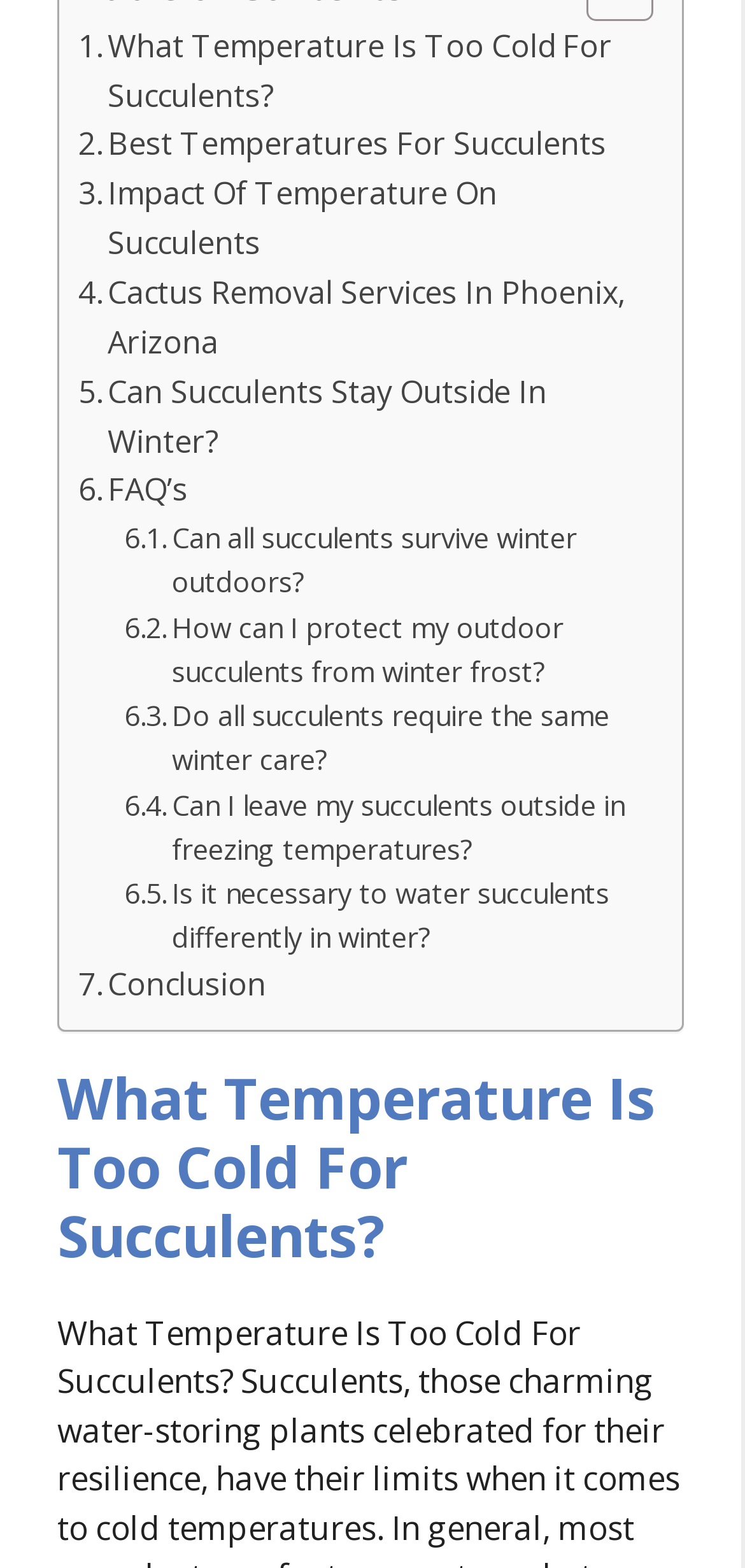What is the title of the first link on the webpage?
From the details in the image, answer the question comprehensively.

The first link on the webpage has the title 'What Temperature Is Too Cold For Succulents?', which suggests that it may provide information on the temperature limits for succulents.